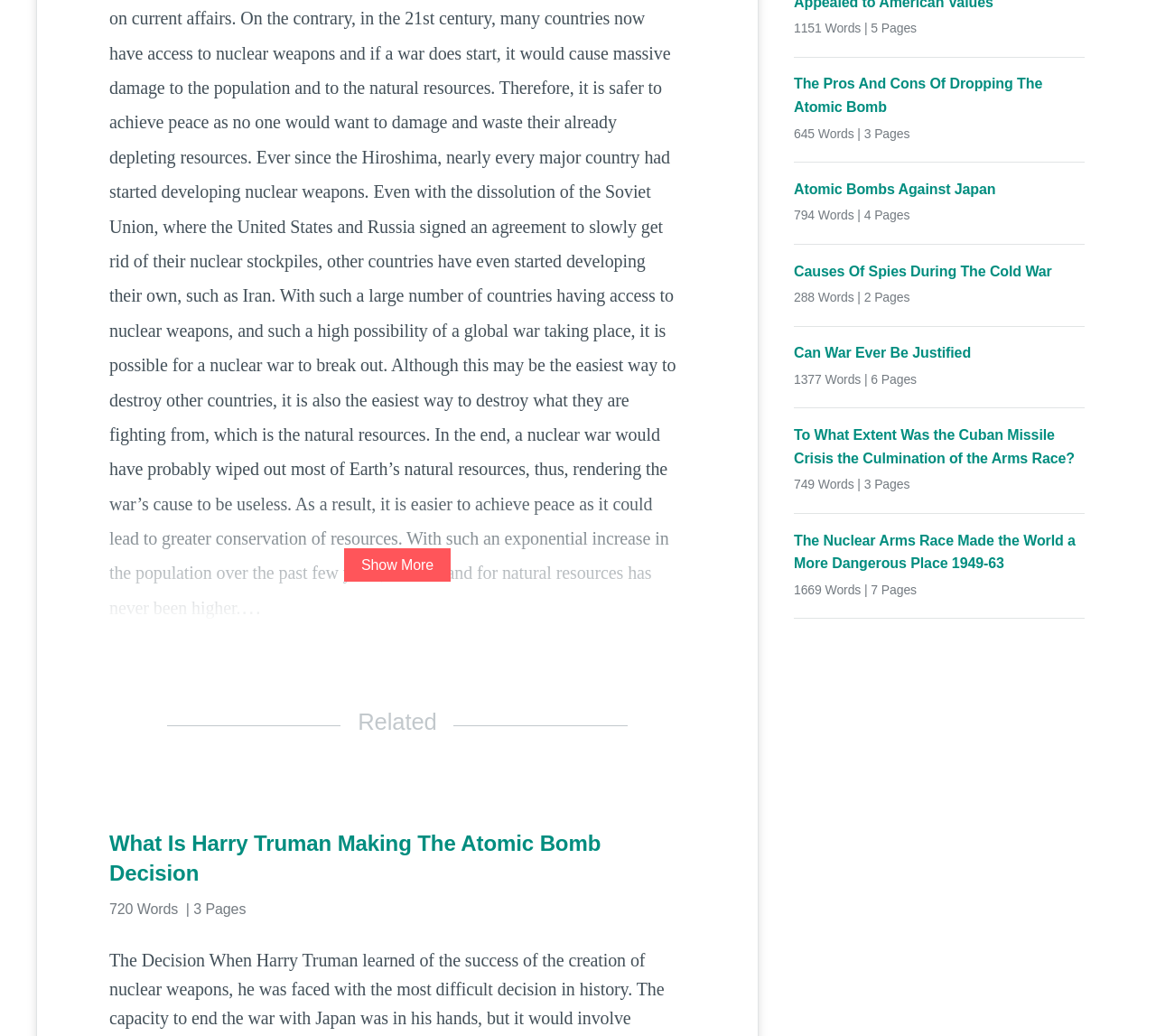Calculate the bounding box coordinates of the UI element given the description: "Atomic Bombs Against Japan".

[0.687, 0.172, 0.938, 0.194]